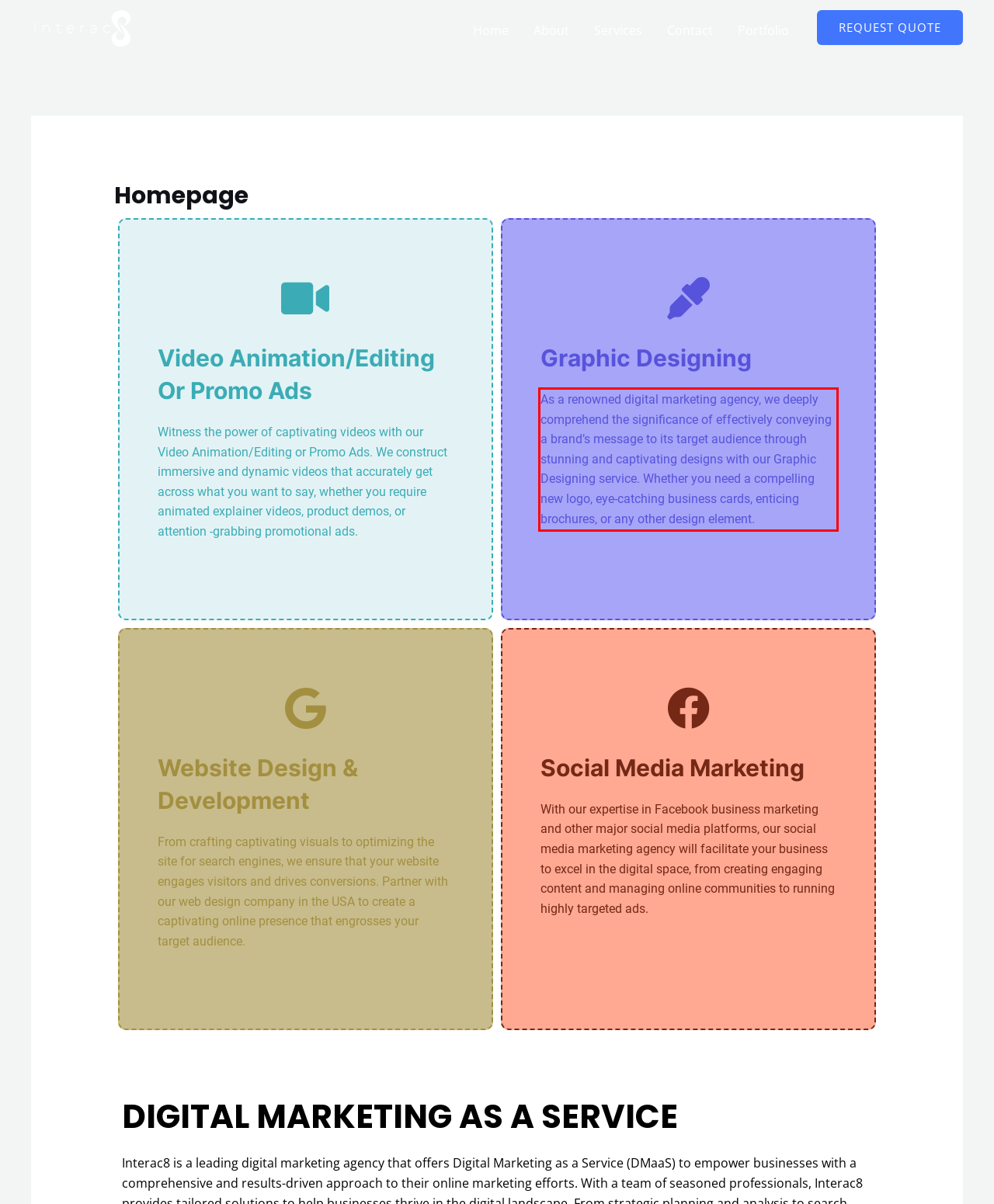You have a screenshot of a webpage with a red bounding box. Use OCR to generate the text contained within this red rectangle.

As a renowned digital marketing agency, we deeply comprehend the significance of effectively conveying a brand’s message to its target audience through stunning and captivating designs with our Graphic Designing service. Whether you need a compelling new logo, eye-catching business cards, enticing brochures, or any other design element.